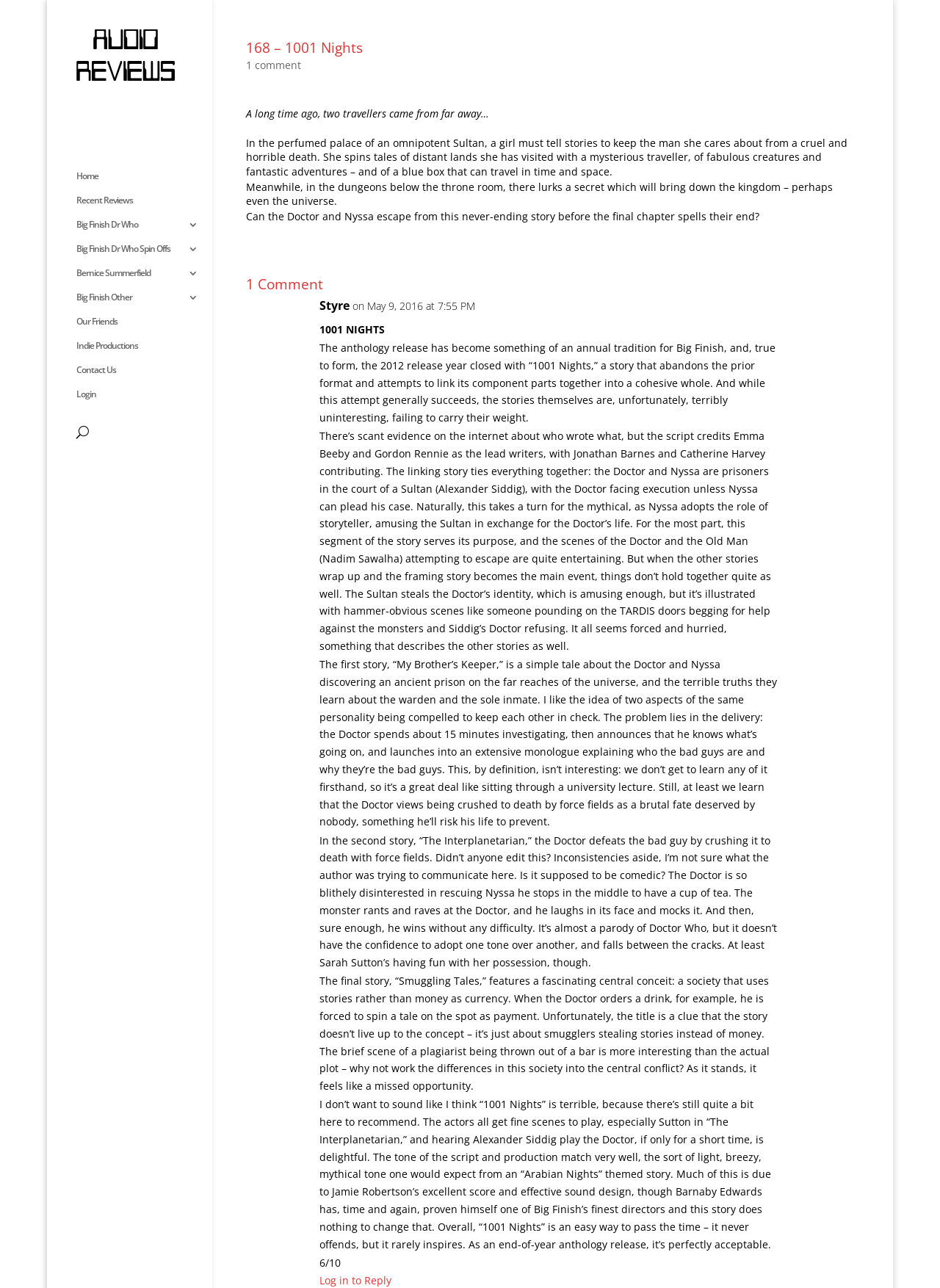Extract the bounding box coordinates of the UI element described: "name="s" placeholder="Search …" title="Search for:"". Provide the coordinates in the format [left, top, right, bottom] with values ranging from 0 to 1.

[0.081, 0.324, 0.183, 0.347]